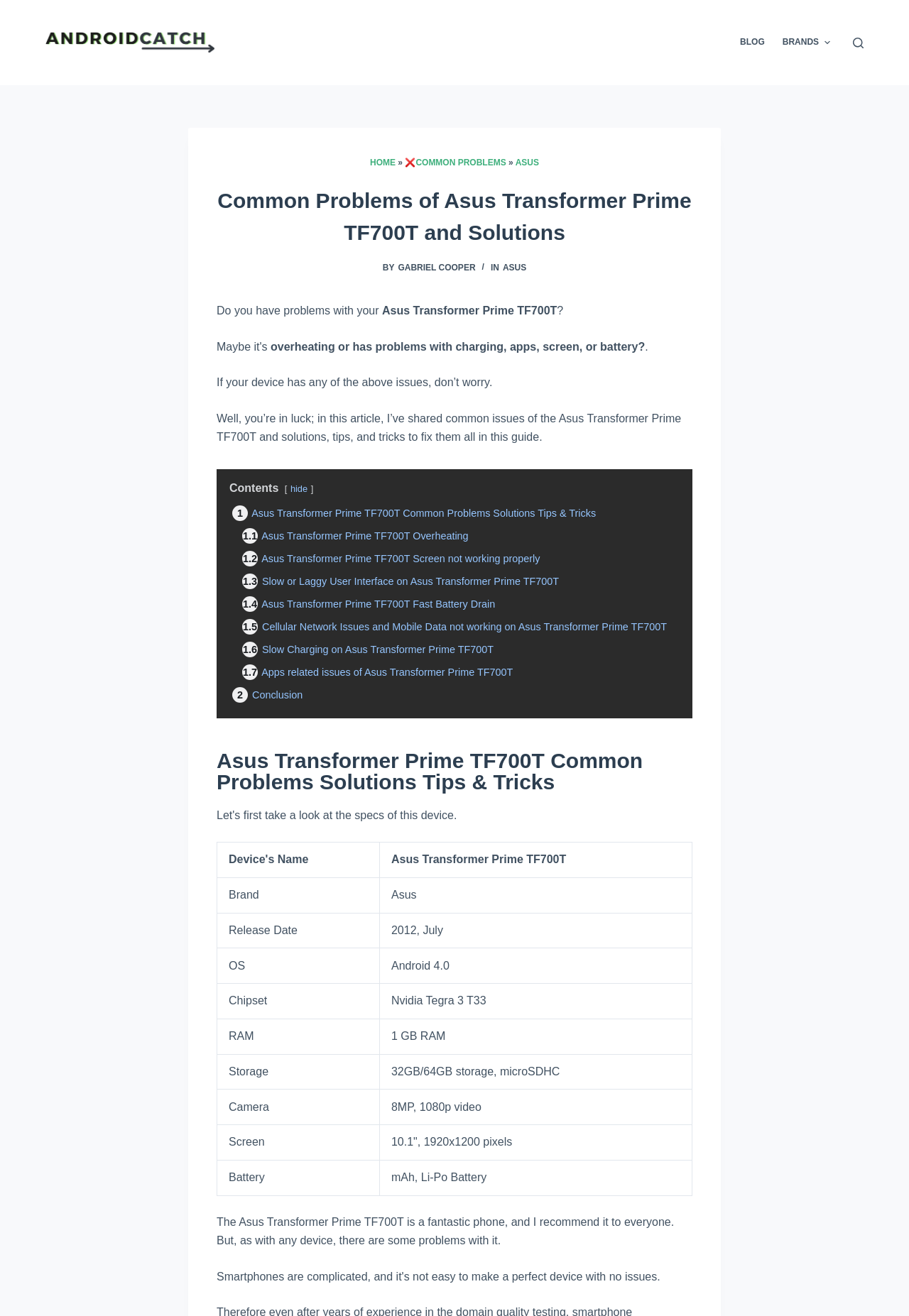Answer in one word or a short phrase: 
How many rows are there in the table on this webpage?

7